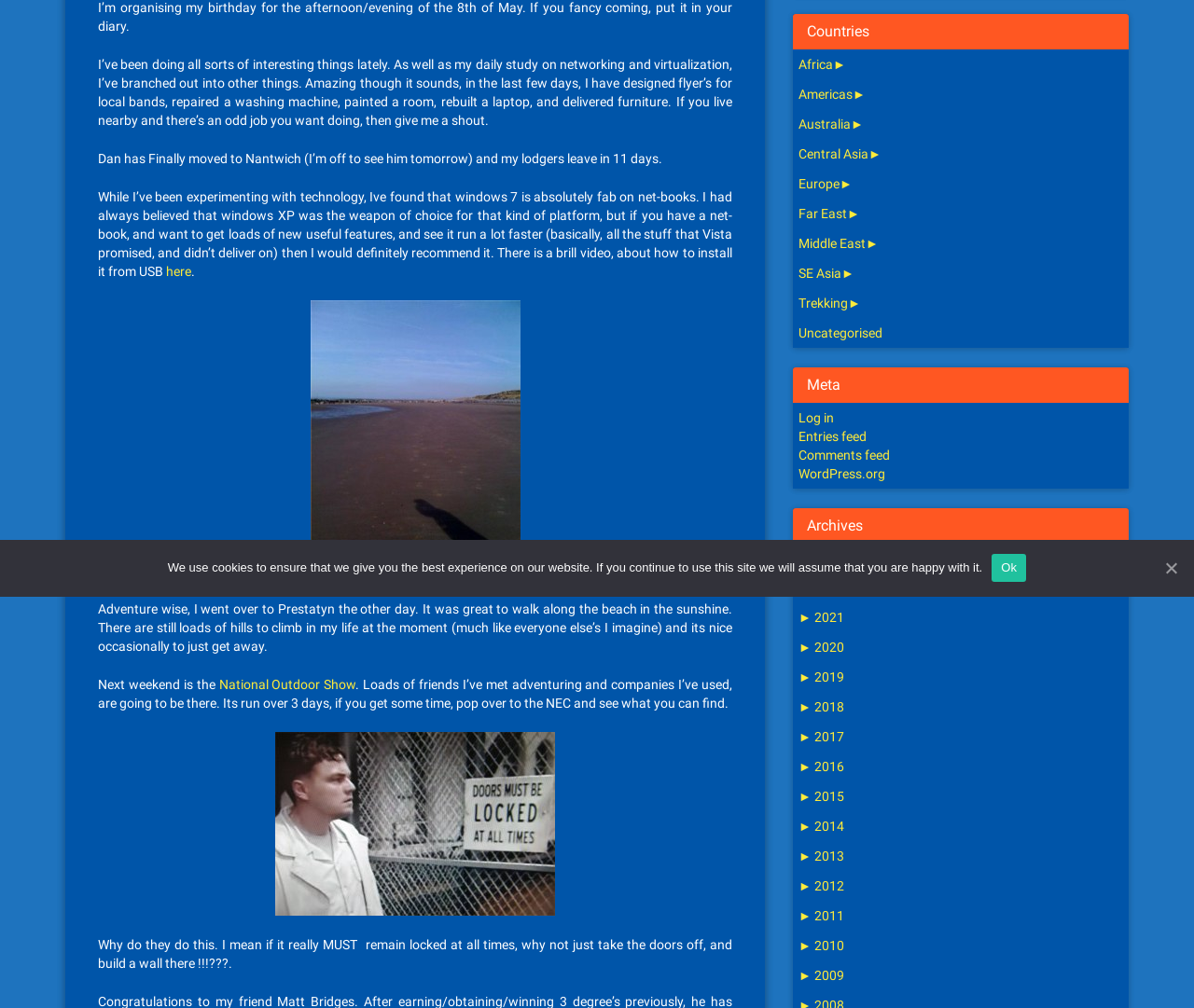Locate the bounding box coordinates of the UI element described by: "National Outdoor Show". Provide the coordinates as four float numbers between 0 and 1, formatted as [left, top, right, bottom].

[0.183, 0.672, 0.298, 0.687]